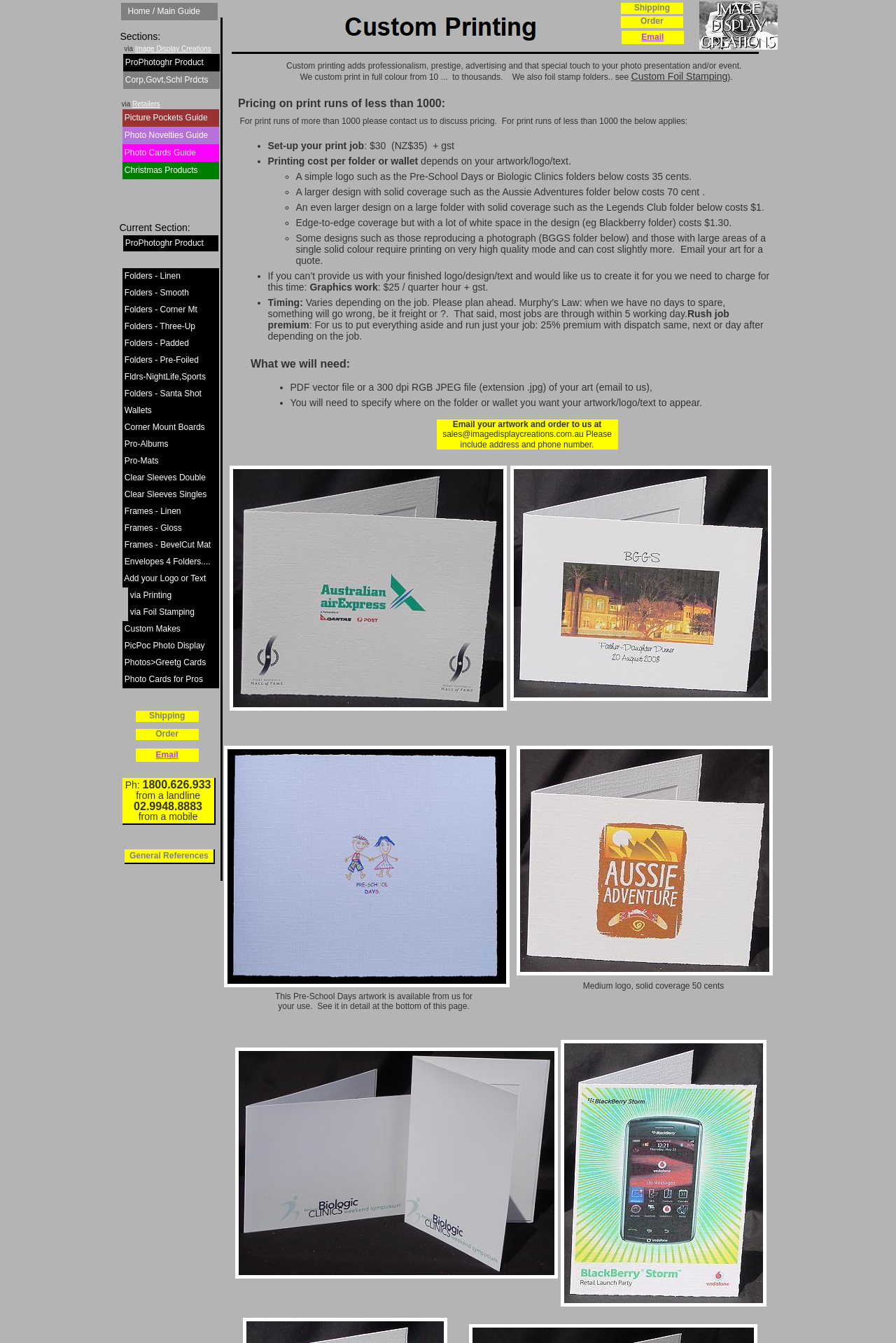Articulate a detailed summary of the webpage's content and design.

The webpage is about adding logos or text to folders and wallets by printing. At the top, there is a navigation menu with a "Home" link and a "Main Guide" link. Below the navigation menu, there are several sections. 

The first section has a title "Sections:" and lists two links: "via Image Display Creations" and "ProPhotoghr Product". The second section has a title "via Retailers" and lists one link: "Retailers". 

The third section is a list of guides, including "Picture Pockets Guide", "Photo Novelties Guide", "Photo Cards Guide", and "Christmas Products". Each guide is a link. 

The fourth section has a title "Current Section:" but does not have any content.